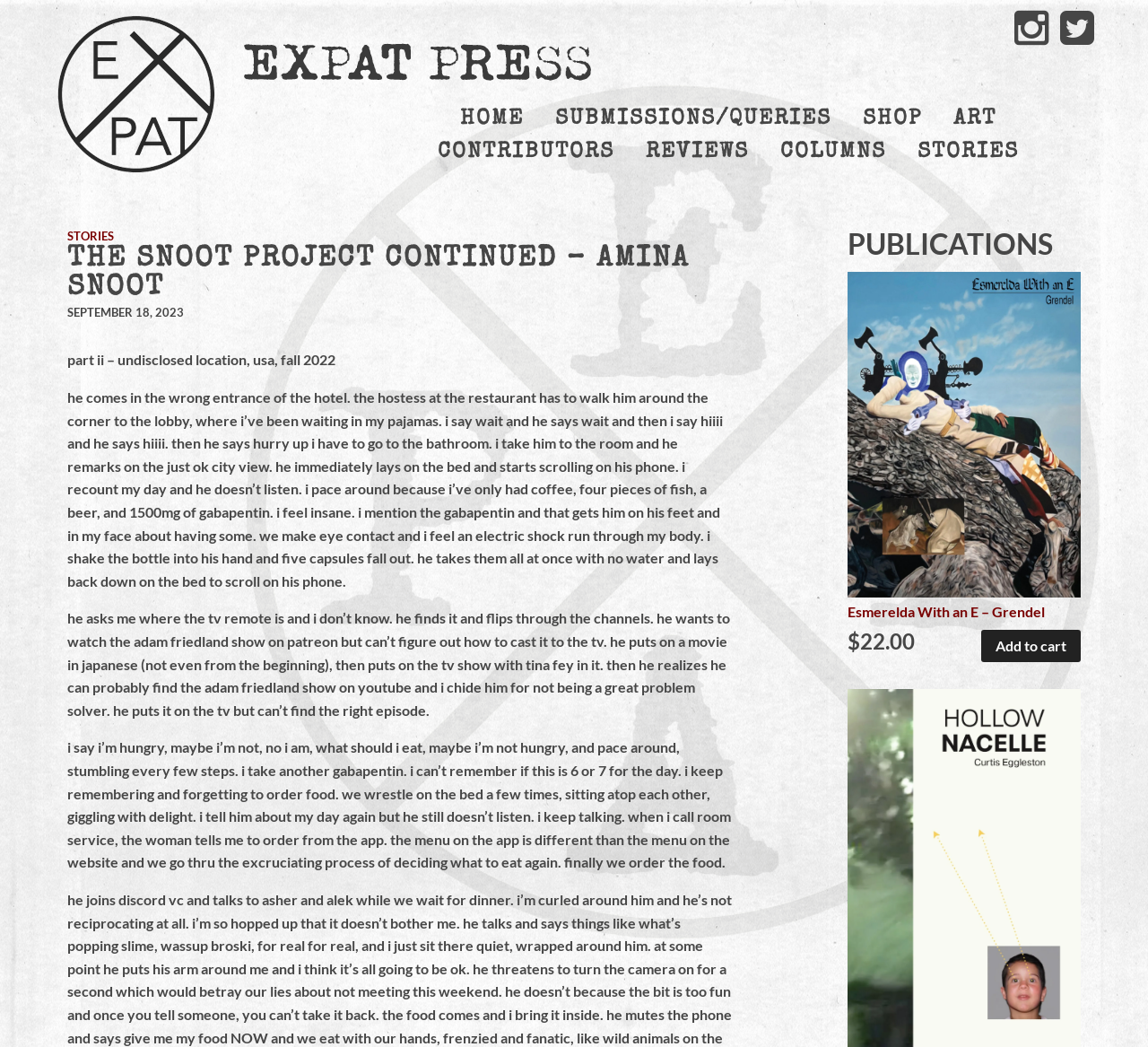What is the name of the project?
Please utilize the information in the image to give a detailed response to the question.

I inferred this answer by looking at the root element 'the snoot project continued – Amina Snoot - ExPat Press' which suggests that the project is called 'The Snoot Project'.